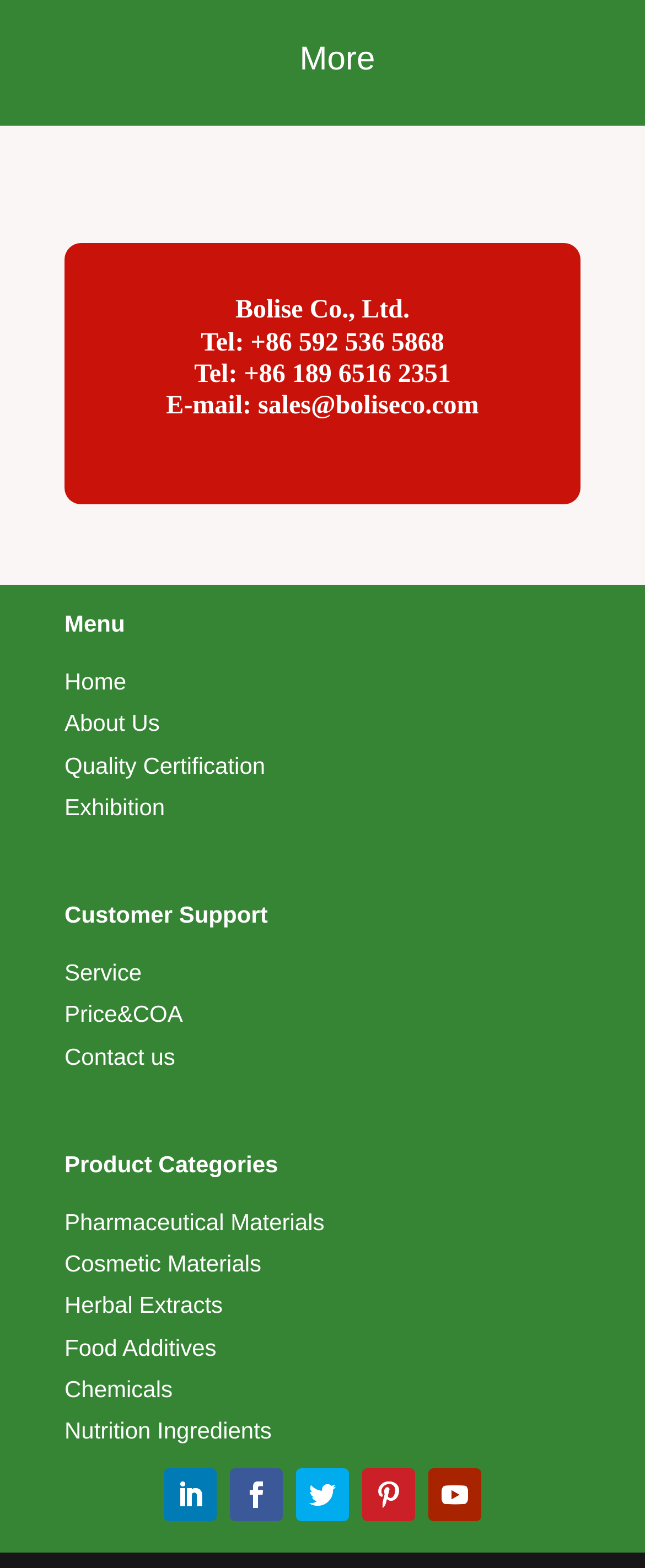Indicate the bounding box coordinates of the element that needs to be clicked to satisfy the following instruction: "Check Customer Support". The coordinates should be four float numbers between 0 and 1, i.e., [left, top, right, bottom].

[0.1, 0.575, 0.415, 0.592]